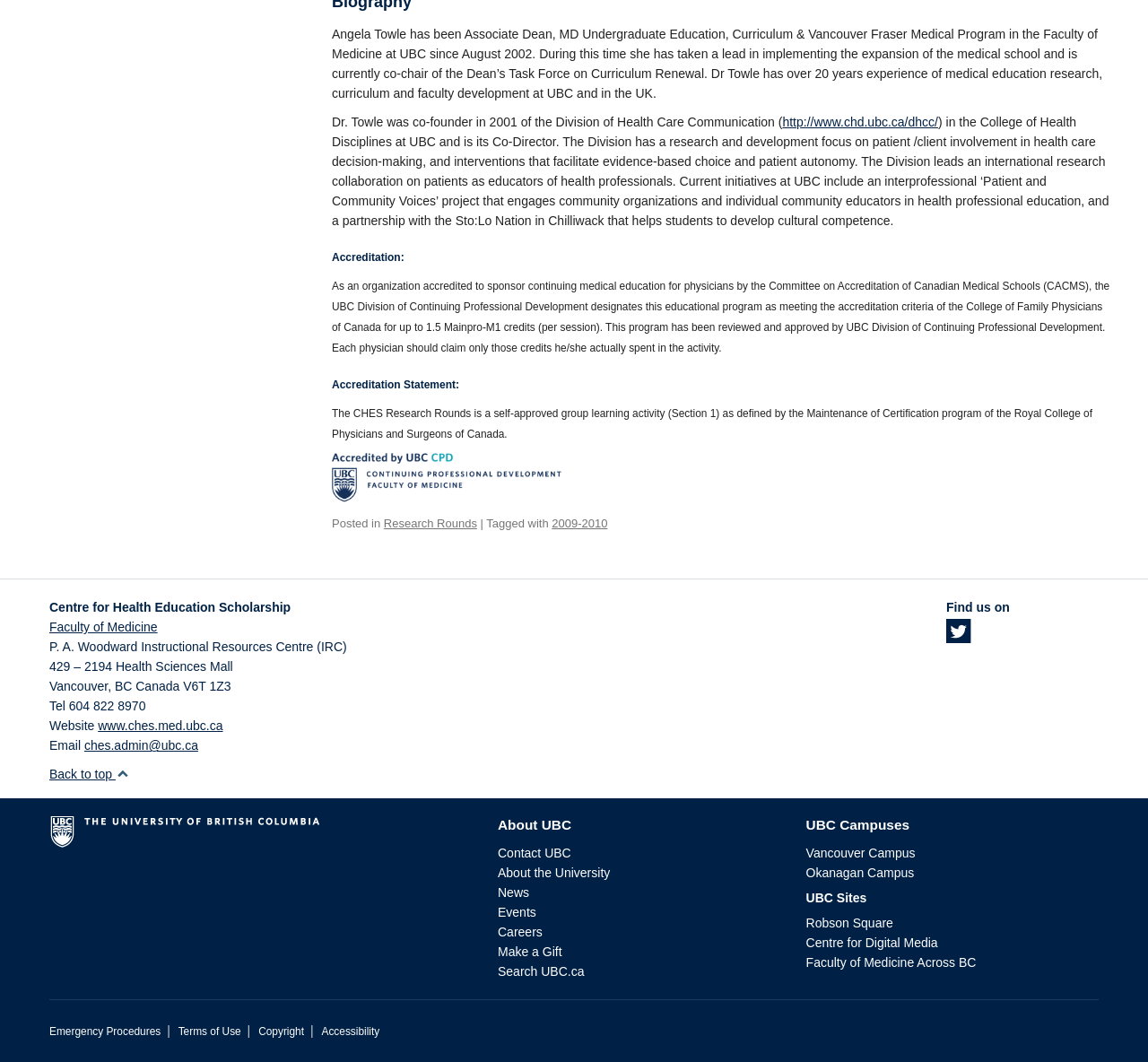Please identify the bounding box coordinates of the region to click in order to complete the given instruction: "Find the Centre for Health Education Scholarship on Twitter". The coordinates should be four float numbers between 0 and 1, i.e., [left, top, right, bottom].

[0.824, 0.593, 0.845, 0.607]